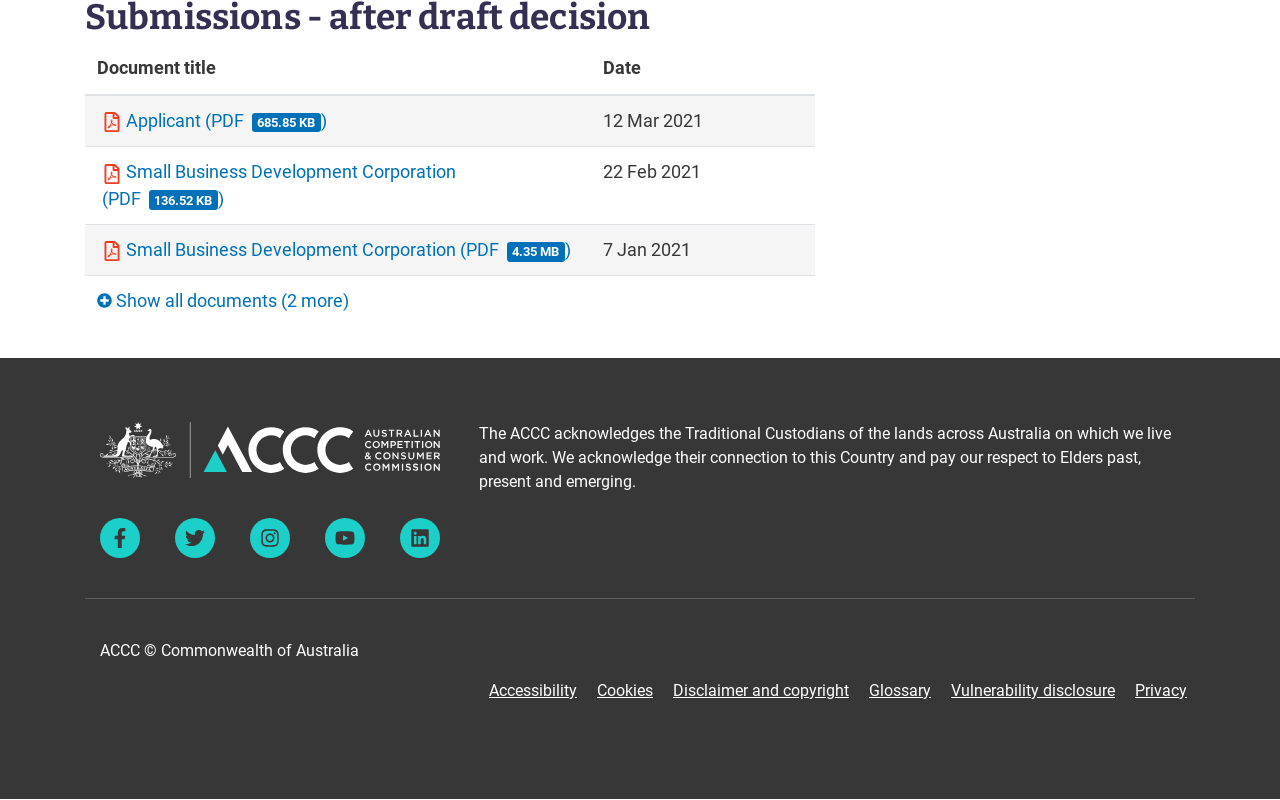Can you find the bounding box coordinates for the element that needs to be clicked to execute this instruction: "Follow ACCC on Twitter"? The coordinates should be given as four float numbers between 0 and 1, i.e., [left, top, right, bottom].

[0.137, 0.647, 0.168, 0.697]